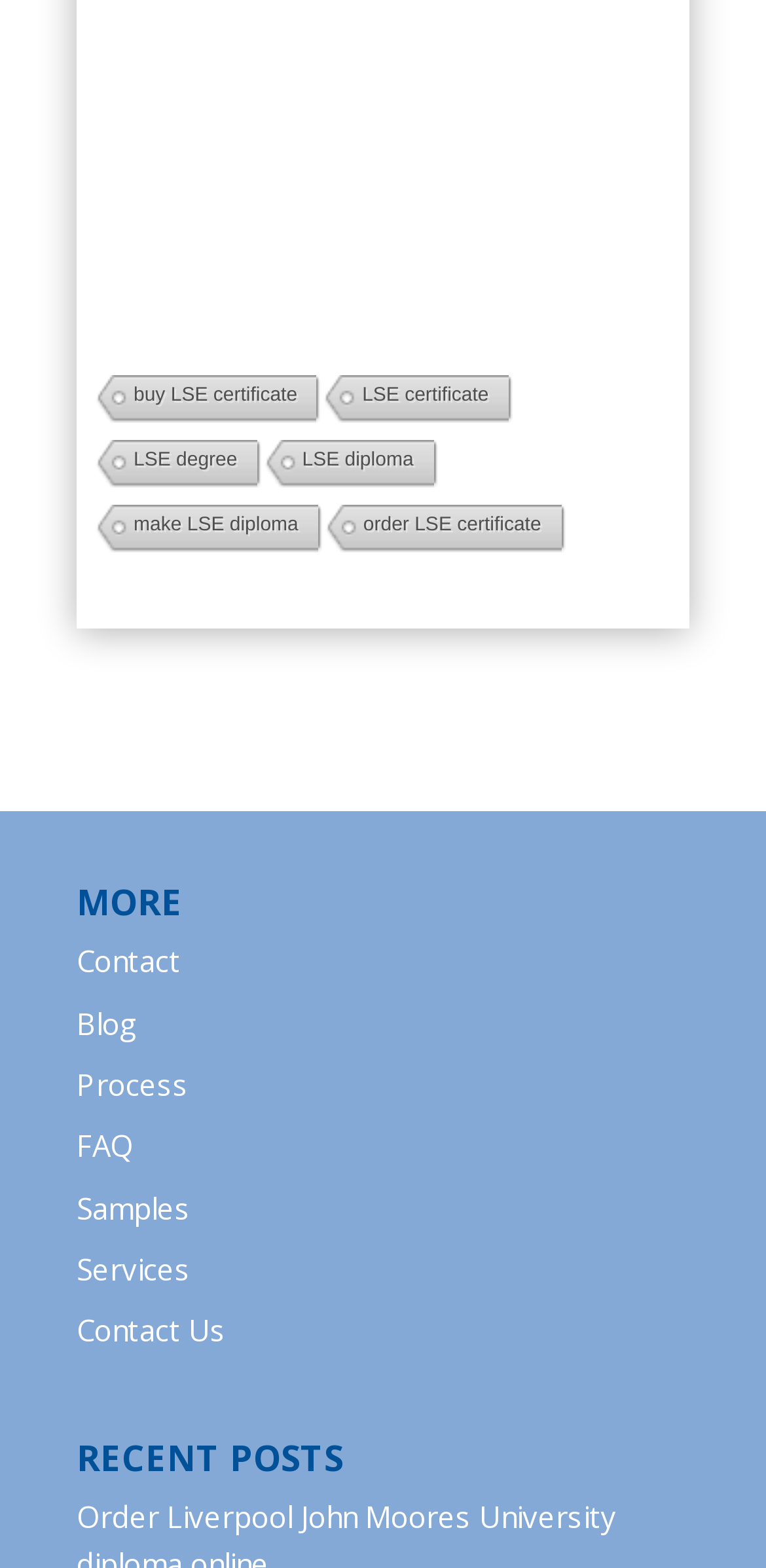Give a concise answer using one word or a phrase to the following question:
How many sections are there on this webpage?

3